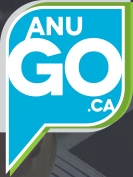Provide your answer in one word or a succinct phrase for the question: 
What is the font color of 'ANU' and 'GO'?

white